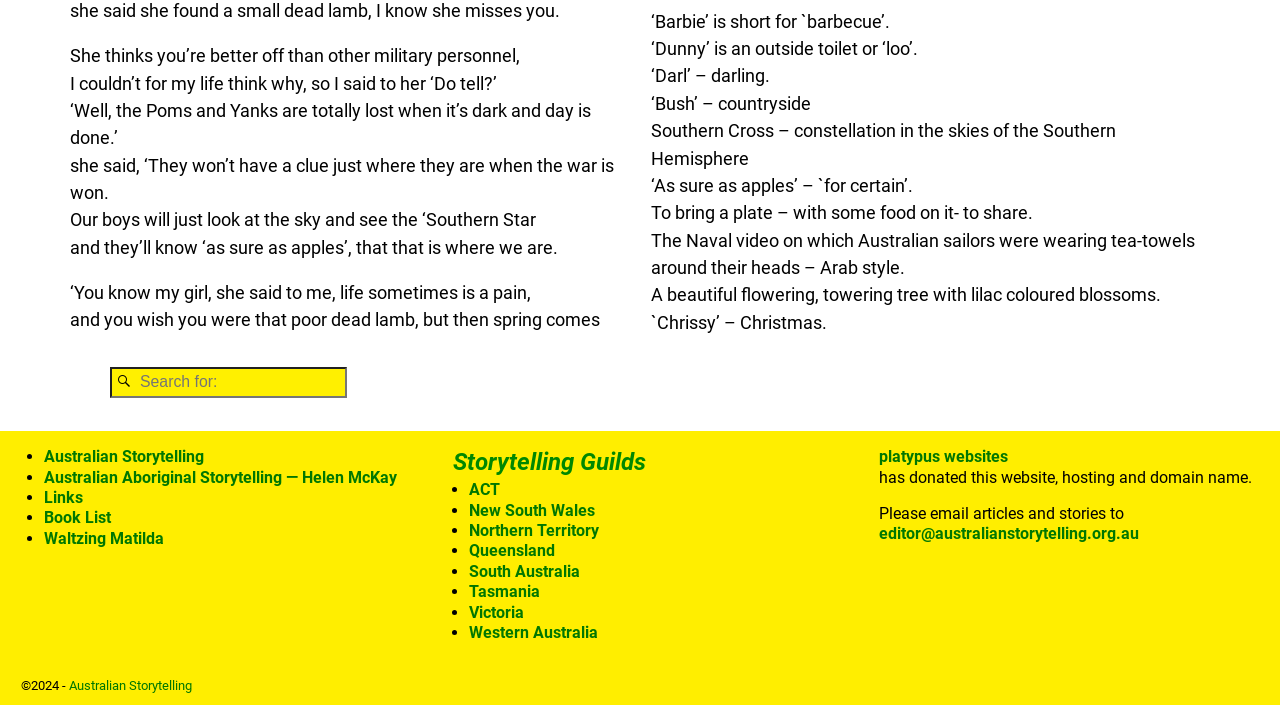Extract the bounding box coordinates of the UI element described by: "name="s" placeholder="Search for:"". The coordinates should include four float numbers ranging from 0 to 1, e.g., [left, top, right, bottom].

[0.086, 0.52, 0.271, 0.565]